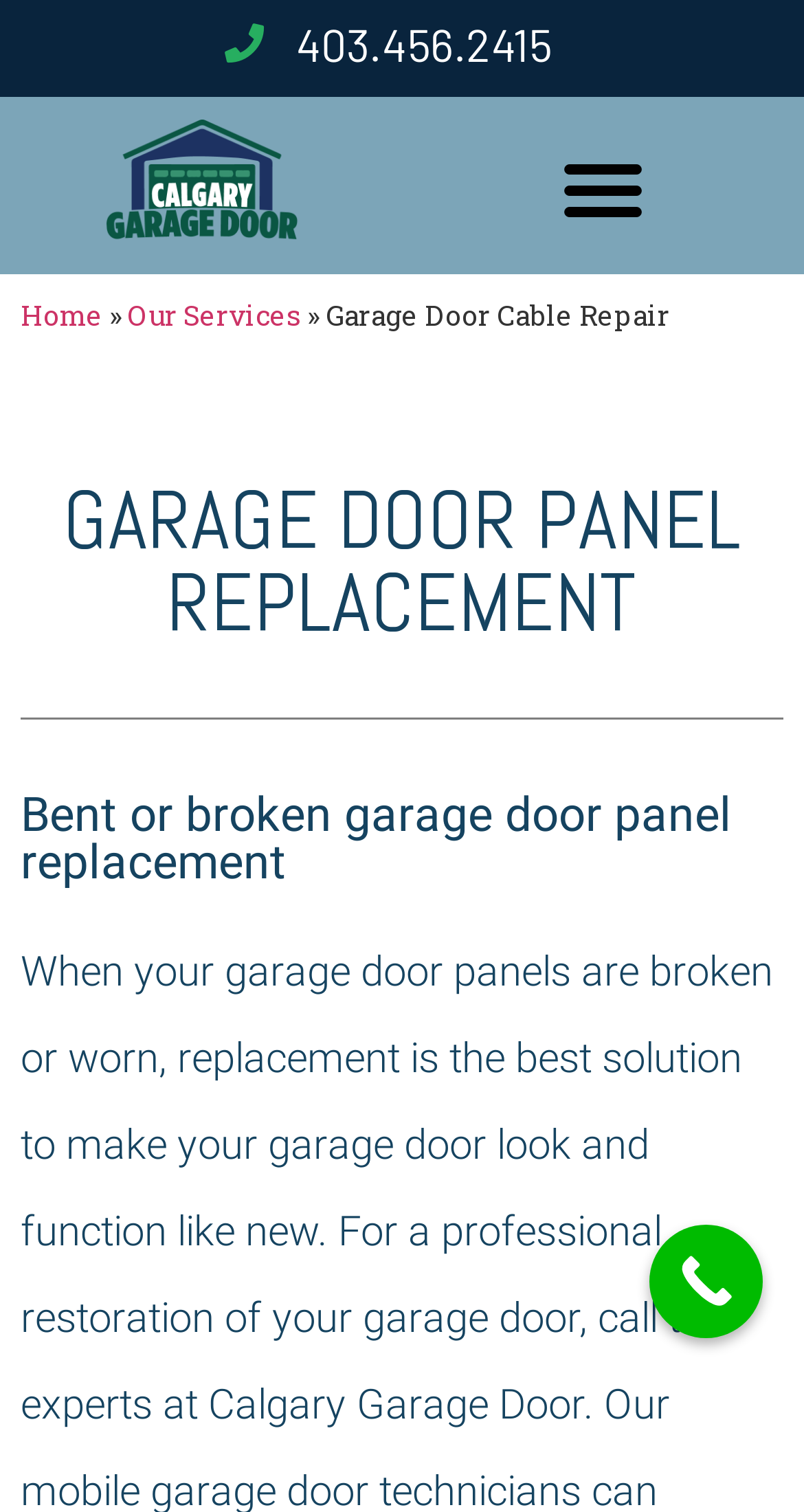Identify the bounding box of the HTML element described as: "Call Now Button".

[0.808, 0.81, 0.949, 0.885]